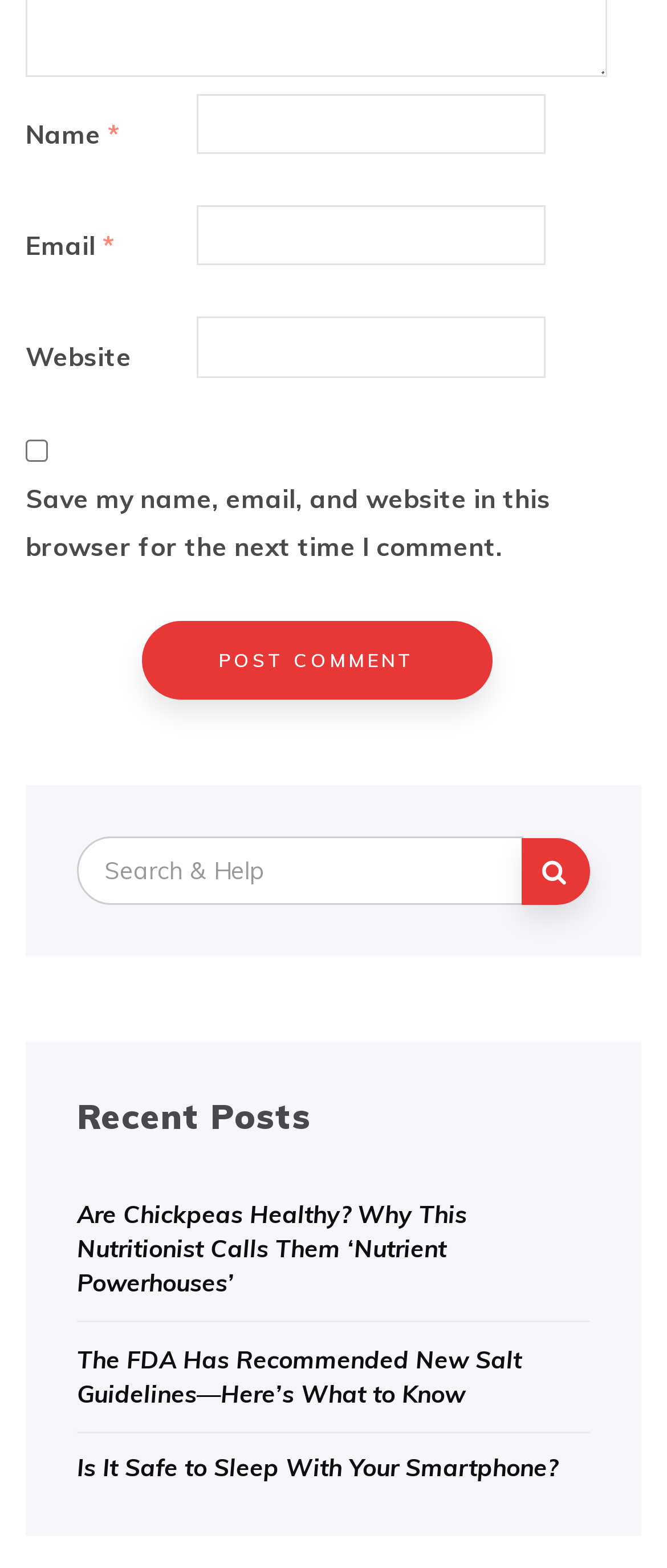Determine the bounding box for the UI element described here: "parent_node: Name * name="author"".

[0.295, 0.06, 0.818, 0.098]